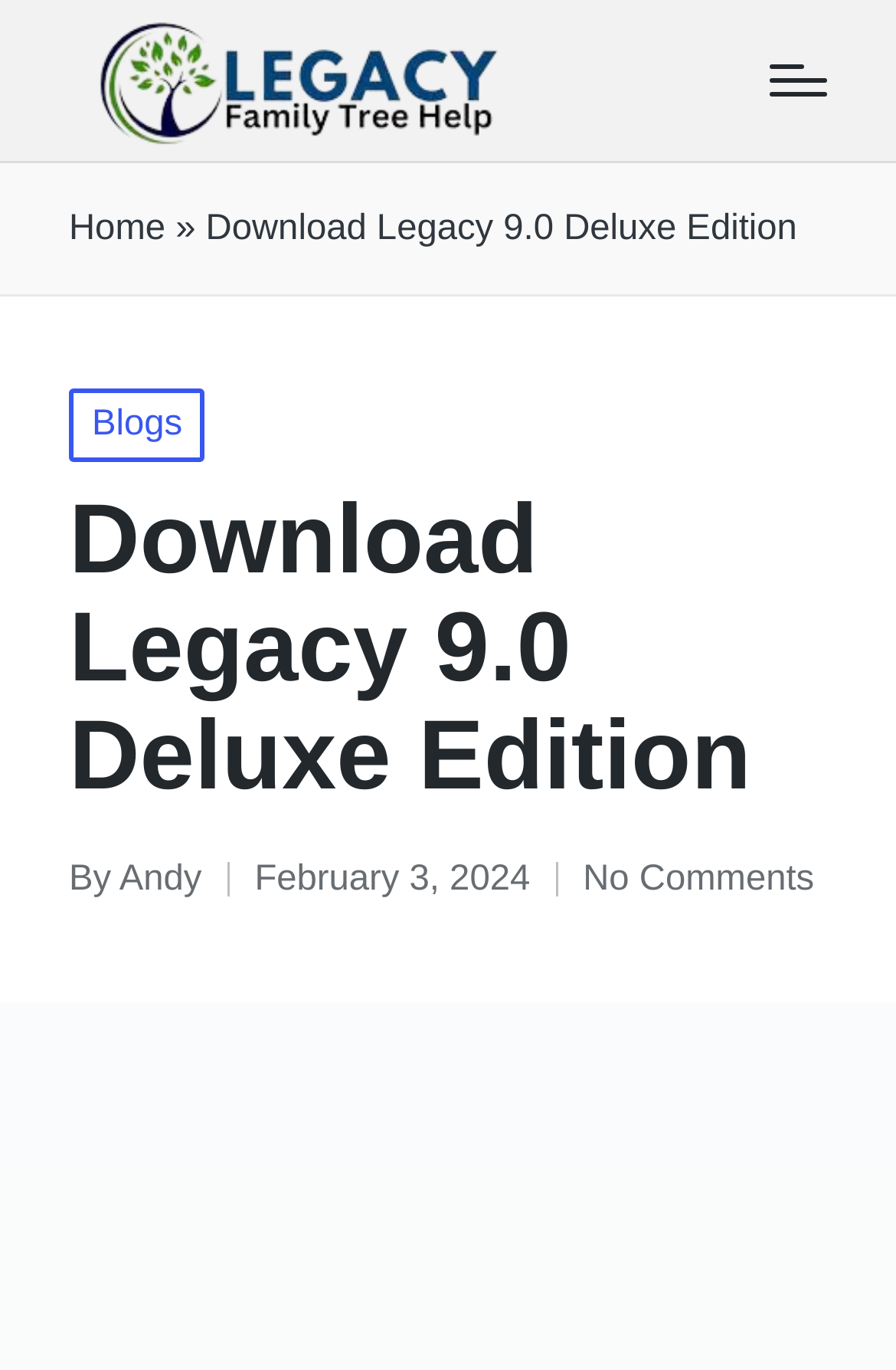Answer the following query concisely with a single word or phrase:
Who wrote the blog post?

Andy